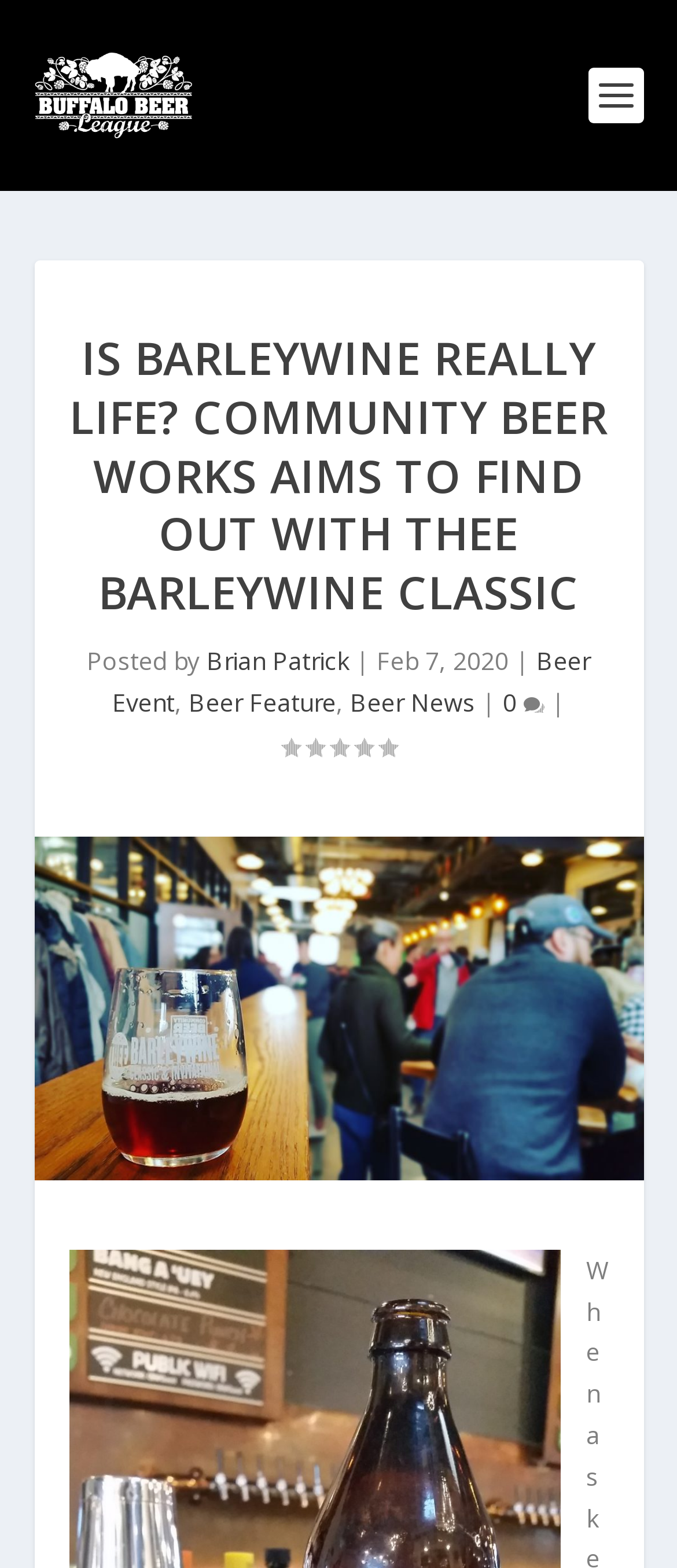Produce an extensive caption that describes everything on the webpage.

The webpage appears to be an article about a beer event, specifically the Barleywine Classic, hosted by Community Beer Works. At the top left of the page, there is a link to the "Buffalo Beer League" website, accompanied by a small image of the league's logo. 

Below the logo, there is a large heading that reads "IS BARLEYWINE REALLY LIFE? COMMUNITY BEER WORKS AIMS TO FIND OUT WITH THEE BARLEYWINE CLASSIC" in bold font, taking up most of the width of the page. 

To the right of the heading, there is a section with the author's name, "Brian Patrick", and the date "Feb 7, 2020". Below this section, there are three links to categories: "Beer Event", "Beer Feature", and "Beer News", separated by vertical lines. 

On the same line as the category links, there is a link to a comment section with a count of zero comments, indicated by the text "0 \ue63b". Next to the comment link, there is a rating section with a rating of 0.00. 

At the bottom of the page, there is a large image that takes up most of the width, likely an image related to the Barleywine Classic event.